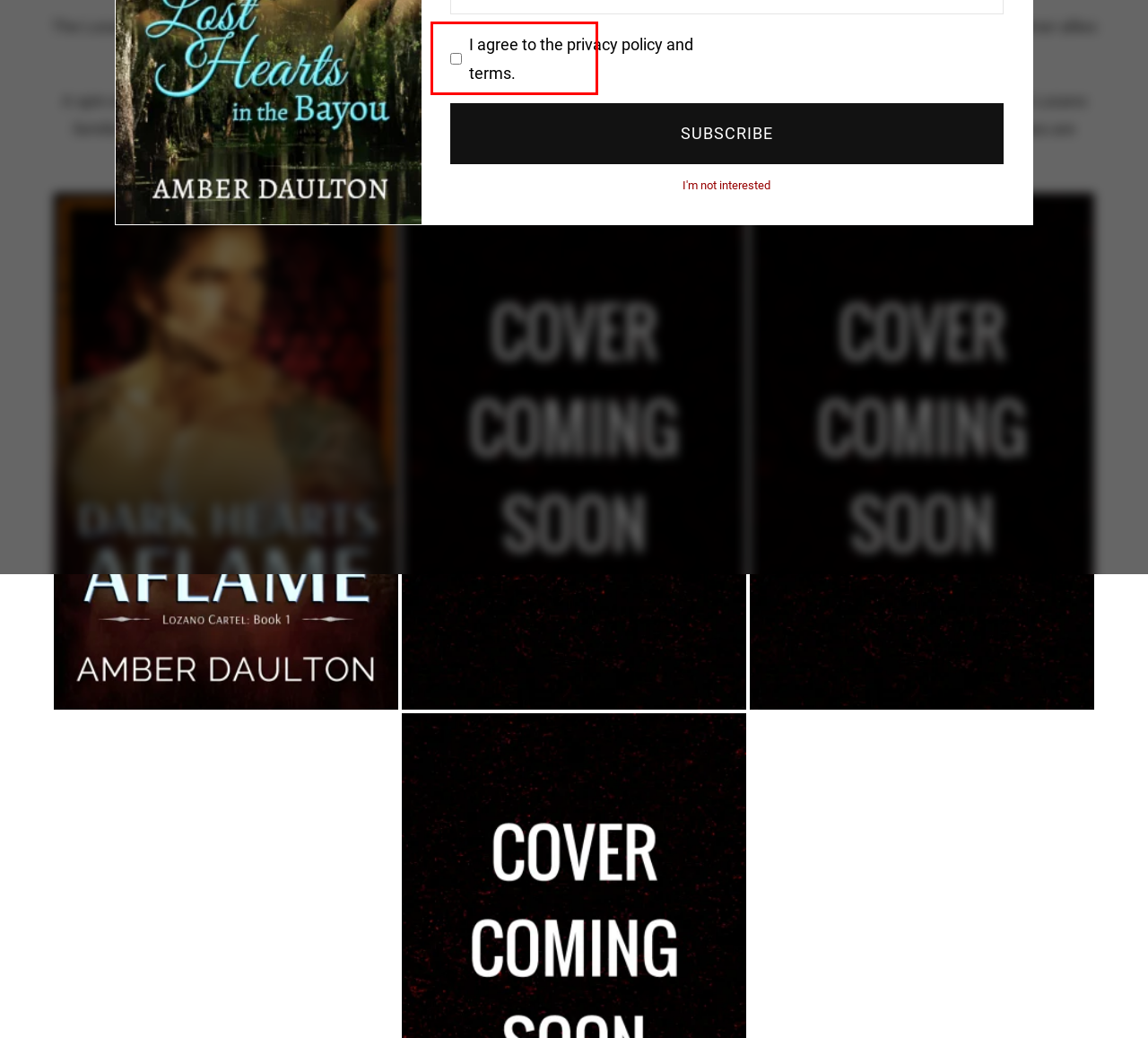Given a webpage screenshot featuring a red rectangle around a UI element, please determine the best description for the new webpage that appears after the element within the bounding box is clicked. The options are:
A. Mistletoe in the City
B. Forever Winter
C. Calla’s Summer Fantasy
D. Cinderella’s Enchanted Night
E. My Valentine Adventure
F. Arresting Alan
G. Lost Hearts in the Bayou
H. Lightning Over Bennett Ranch

C